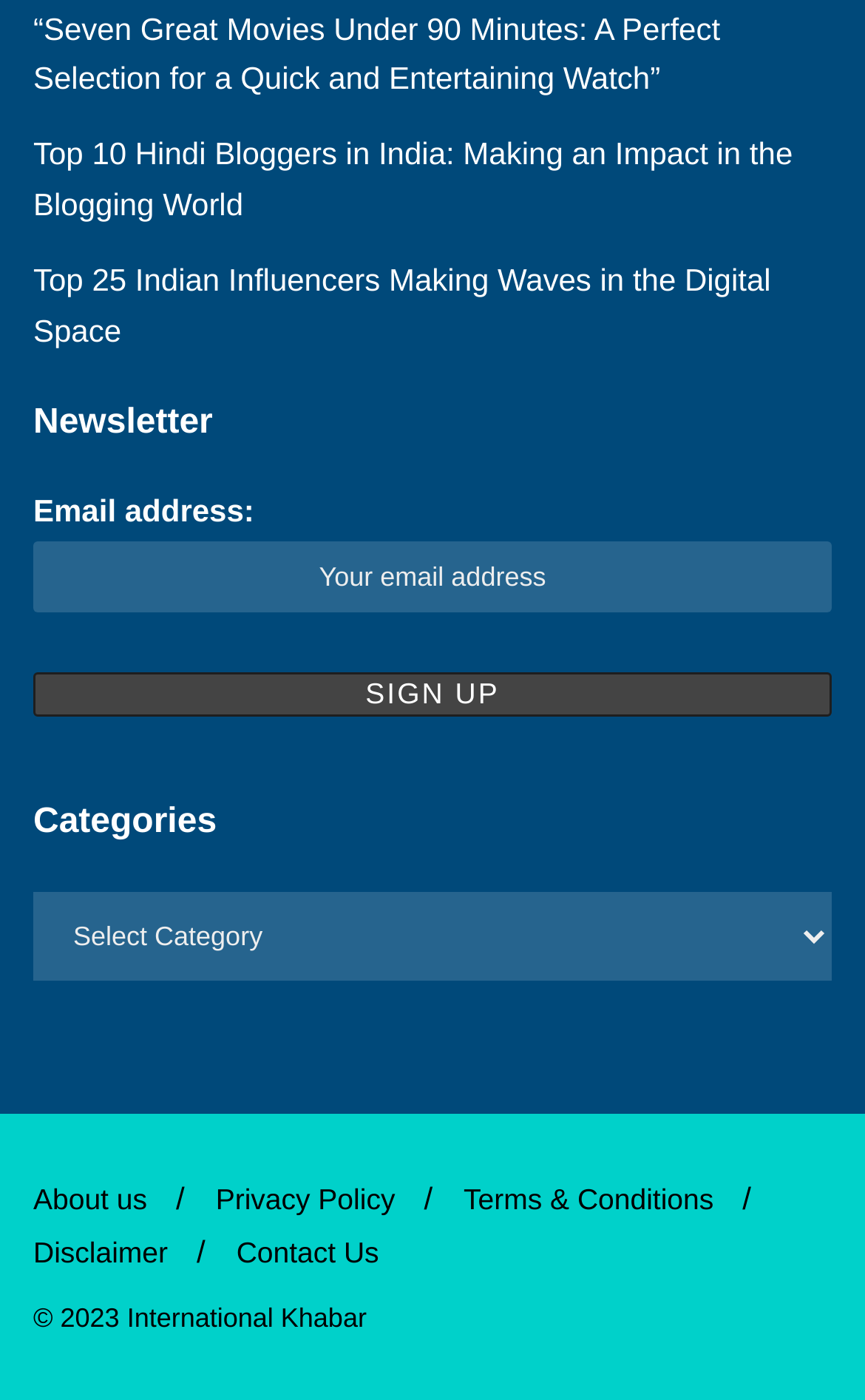Please determine the bounding box coordinates of the section I need to click to accomplish this instruction: "Read about the top 10 Hindi bloggers in India".

[0.038, 0.097, 0.916, 0.158]